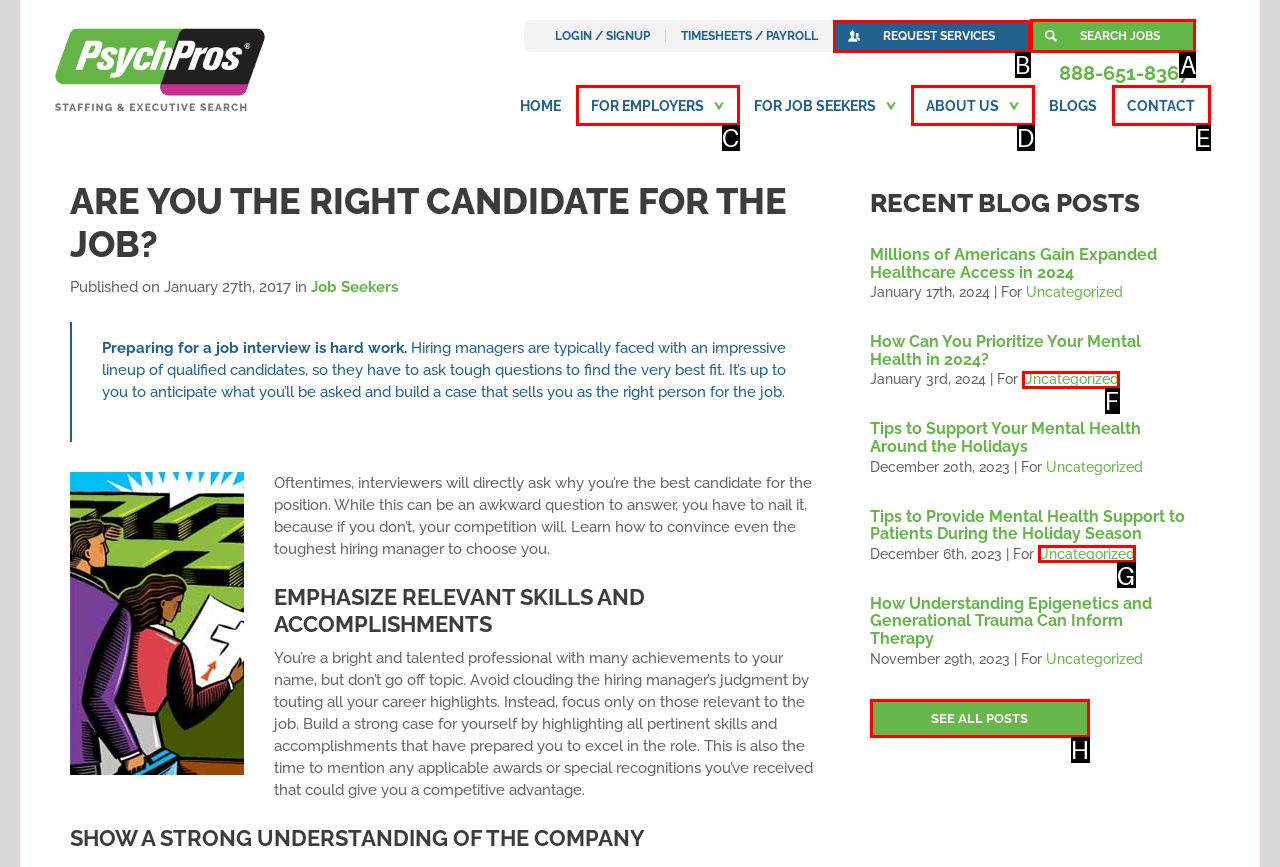Tell me which one HTML element I should click to complete the following task: Search for a job Answer with the option's letter from the given choices directly.

A